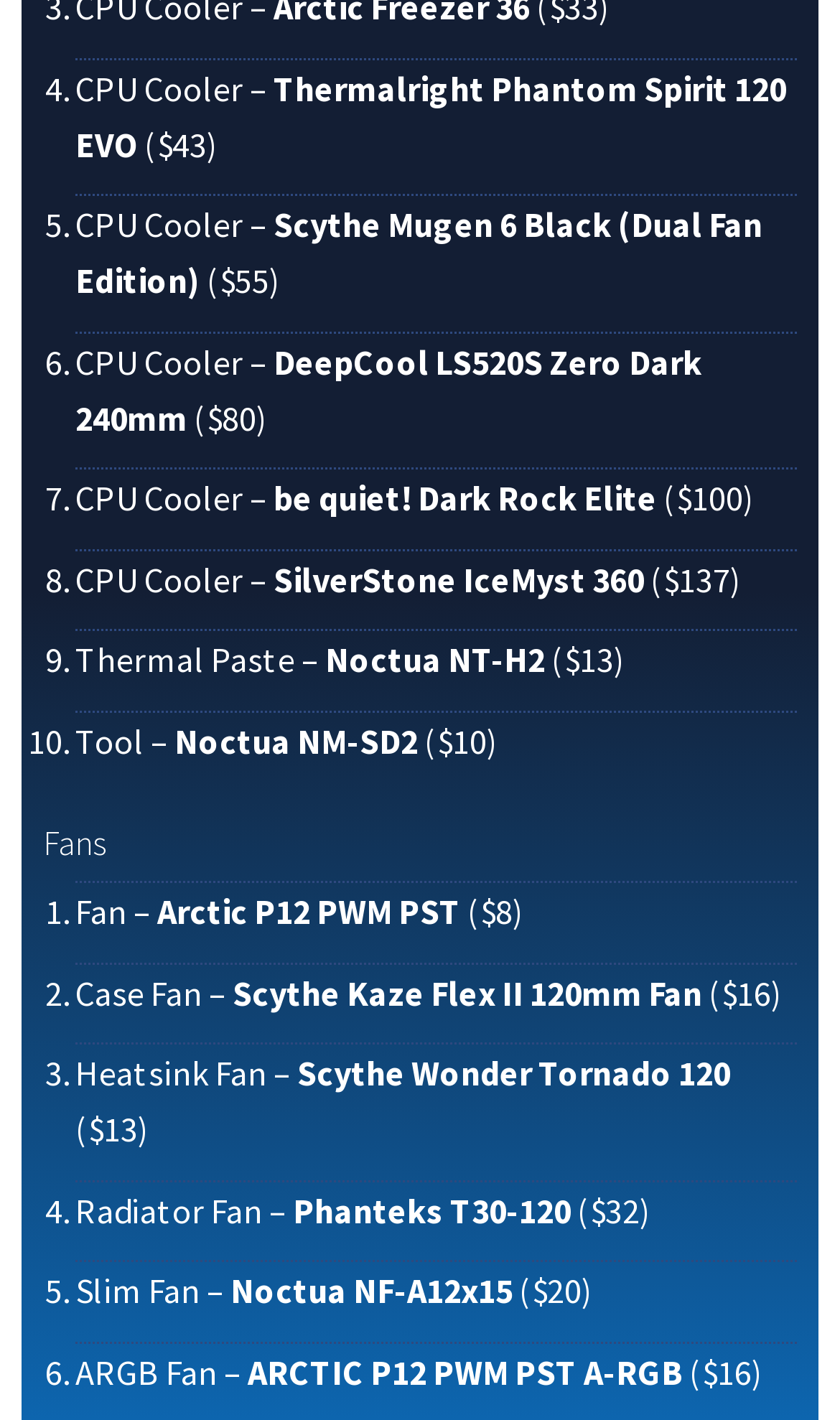Provide the bounding box coordinates of the HTML element this sentence describes: "be quiet! Dark Rock Elite".

[0.326, 0.335, 0.782, 0.366]